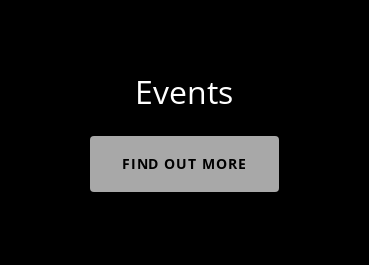Offer an in-depth description of the image shown.

In this image, the focus is on a prominent heading titled "Events," set against a simplified black background. Below the heading, there's a clickable button that invites users to engage further with the text "FIND OUT MORE." This layout is designed to draw attention to upcoming events that may be of interest to the audience, encouraging interaction for additional details. The overall design creates a clean and modern aesthetic, making it easy for users to navigate and discover relevant event information.